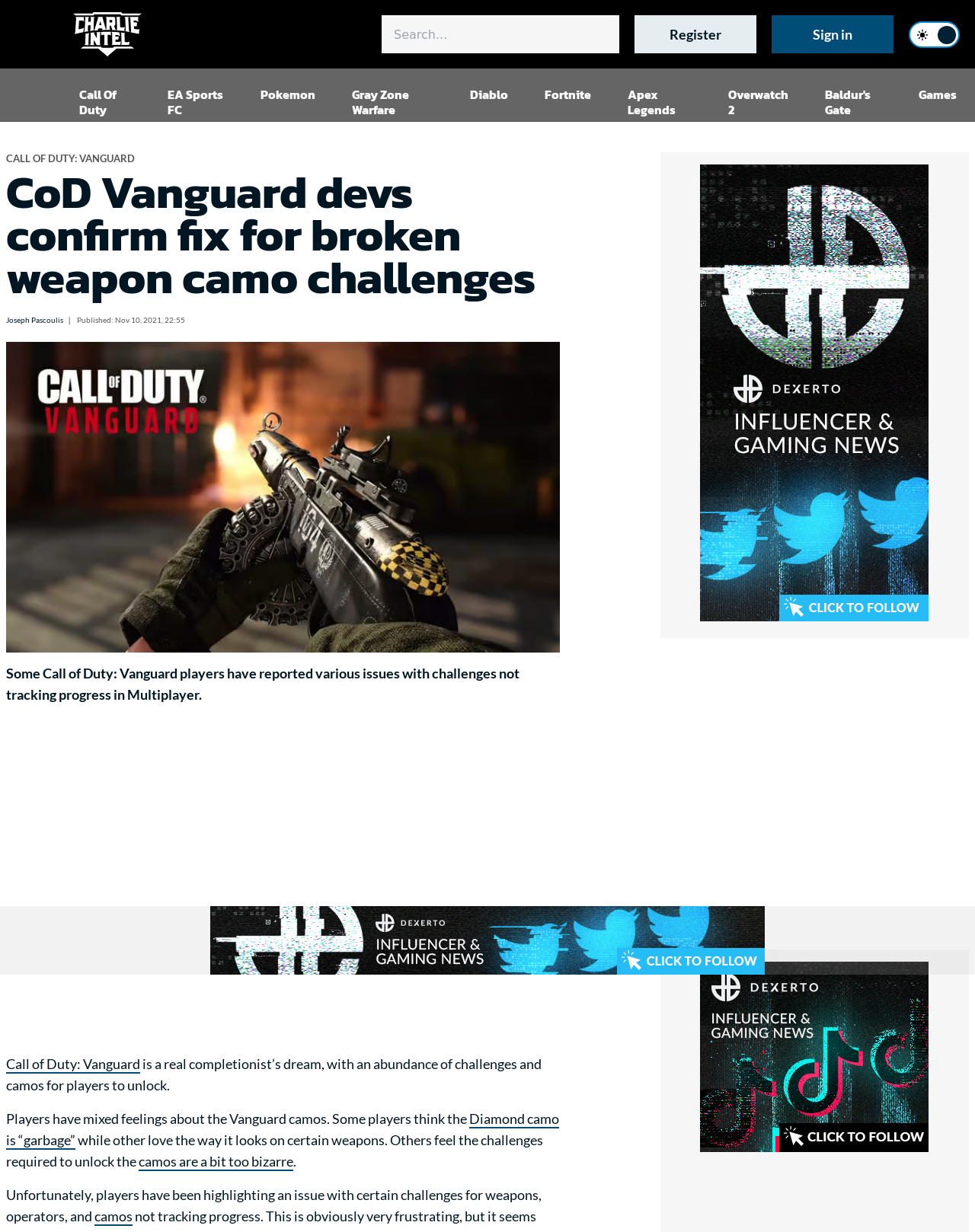Analyze the image and deliver a detailed answer to the question: What is the logo of the website?

The logo of the website is located at the top left corner of the webpage, and it is a clickable image that links to the homepage.